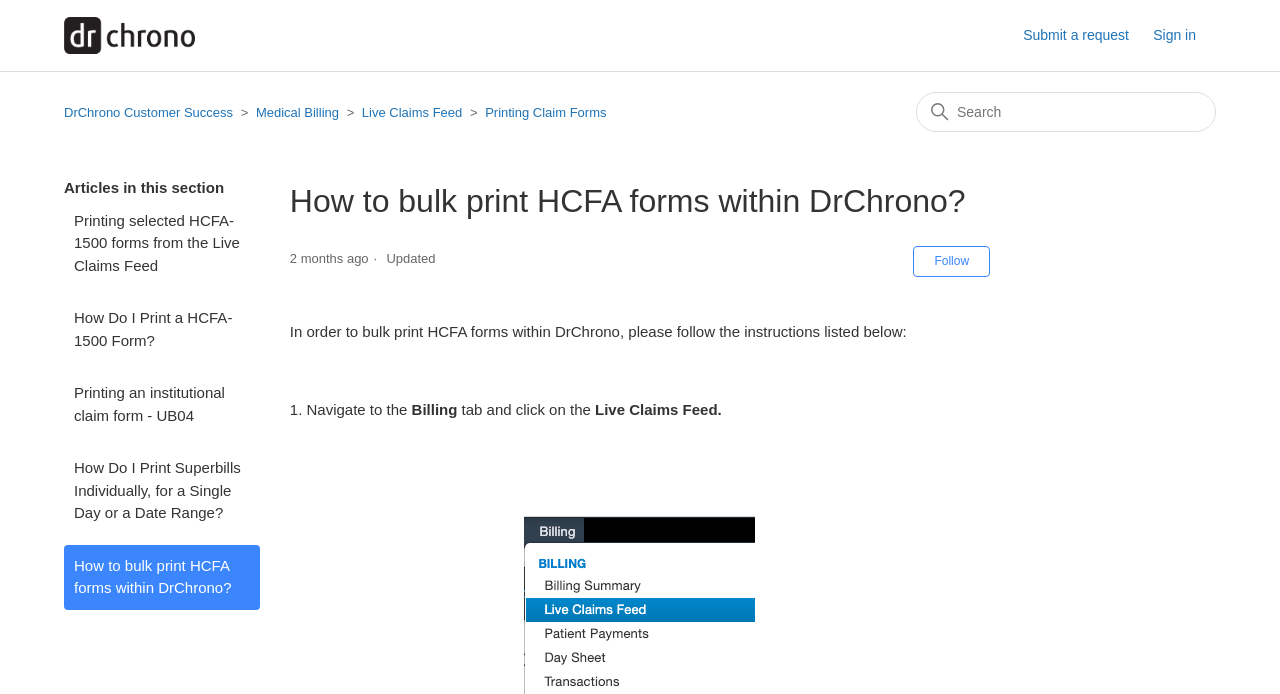Given the element description title="Home", specify the bounding box coordinates of the corresponding UI element in the format (top-left x, top-left y, bottom-right x, bottom-right y). All values must be between 0 and 1.

[0.05, 0.024, 0.153, 0.078]